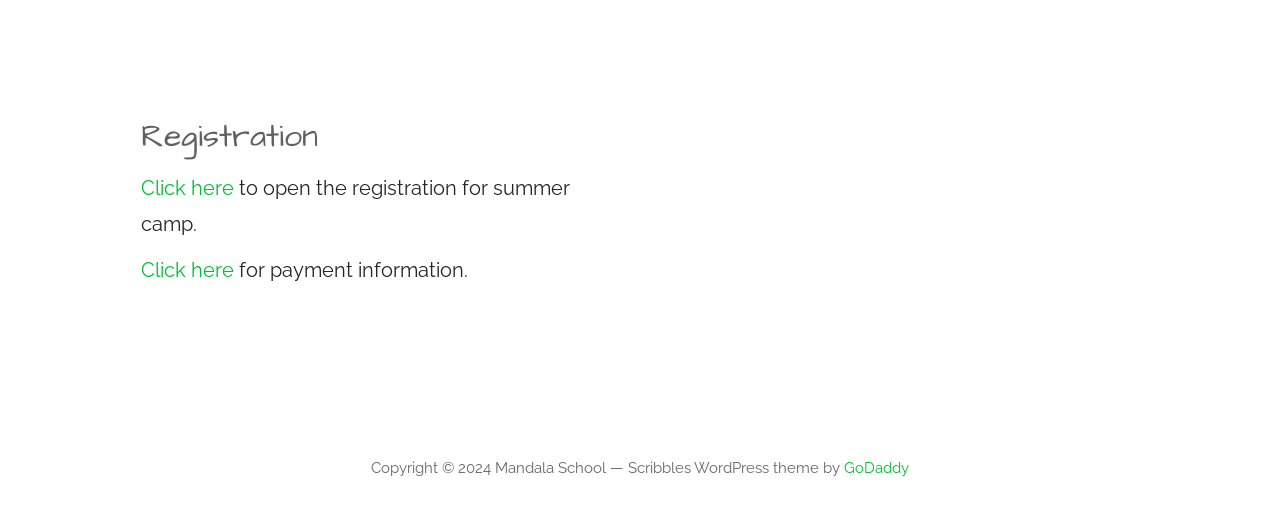Answer the question in a single word or phrase:
What is the registration for?

summer camp